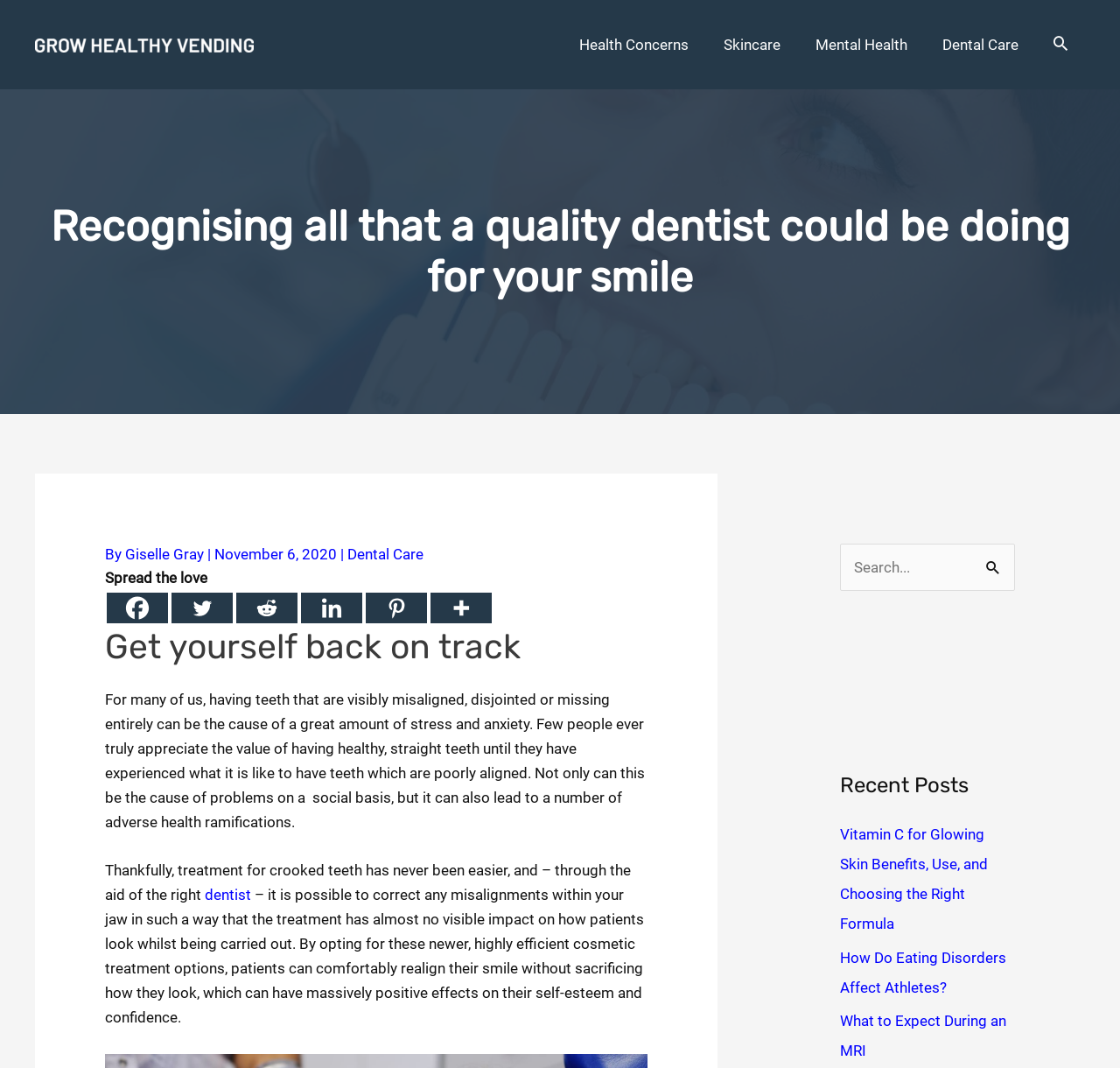What is the topic of the navigation menu?
Based on the screenshot, provide your answer in one word or phrase.

Health Concerns, Skincare, Mental Health, Dental Care